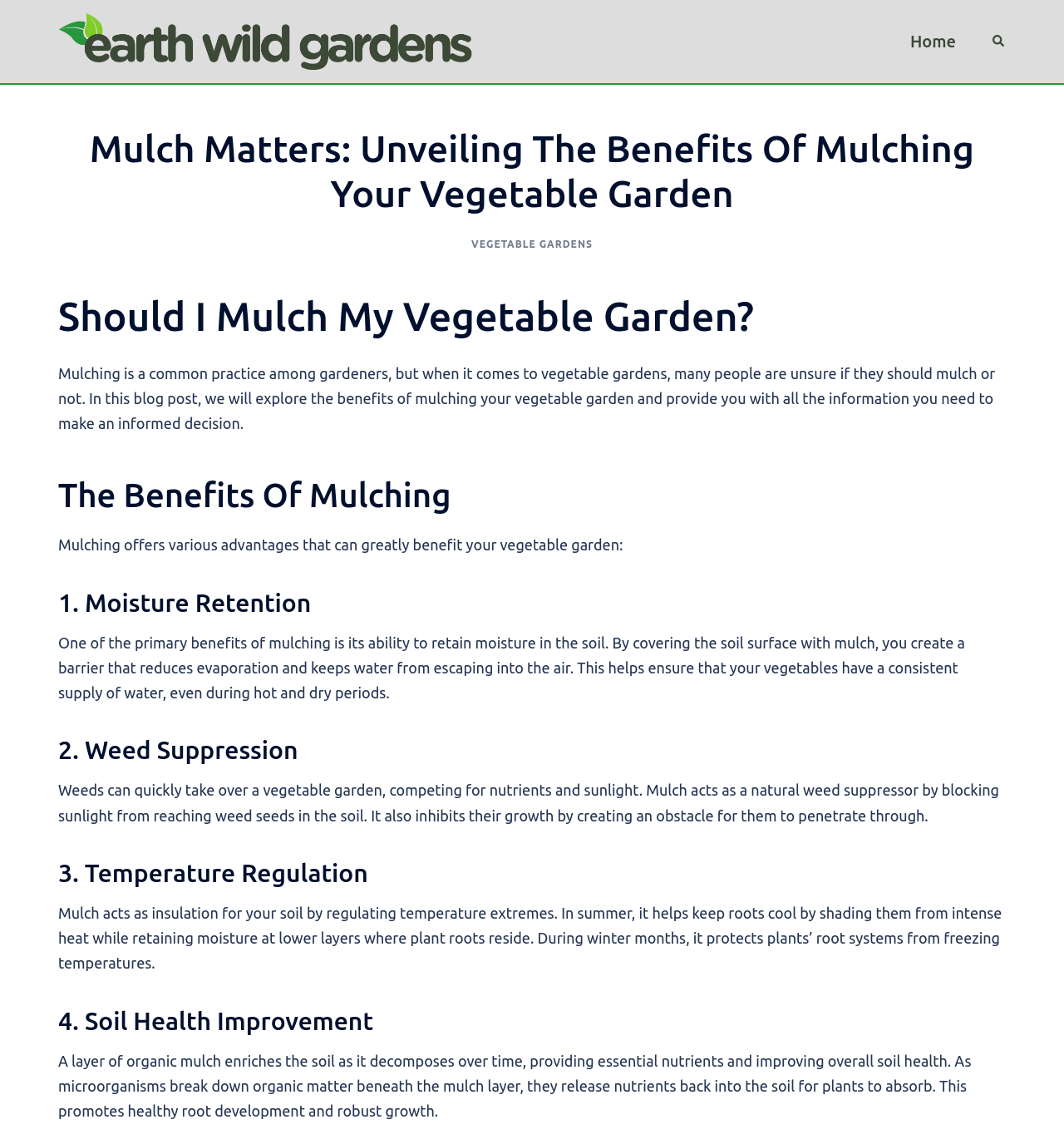Please answer the following question using a single word or phrase: 
What is the name of the website?

Earth Wild Gardens